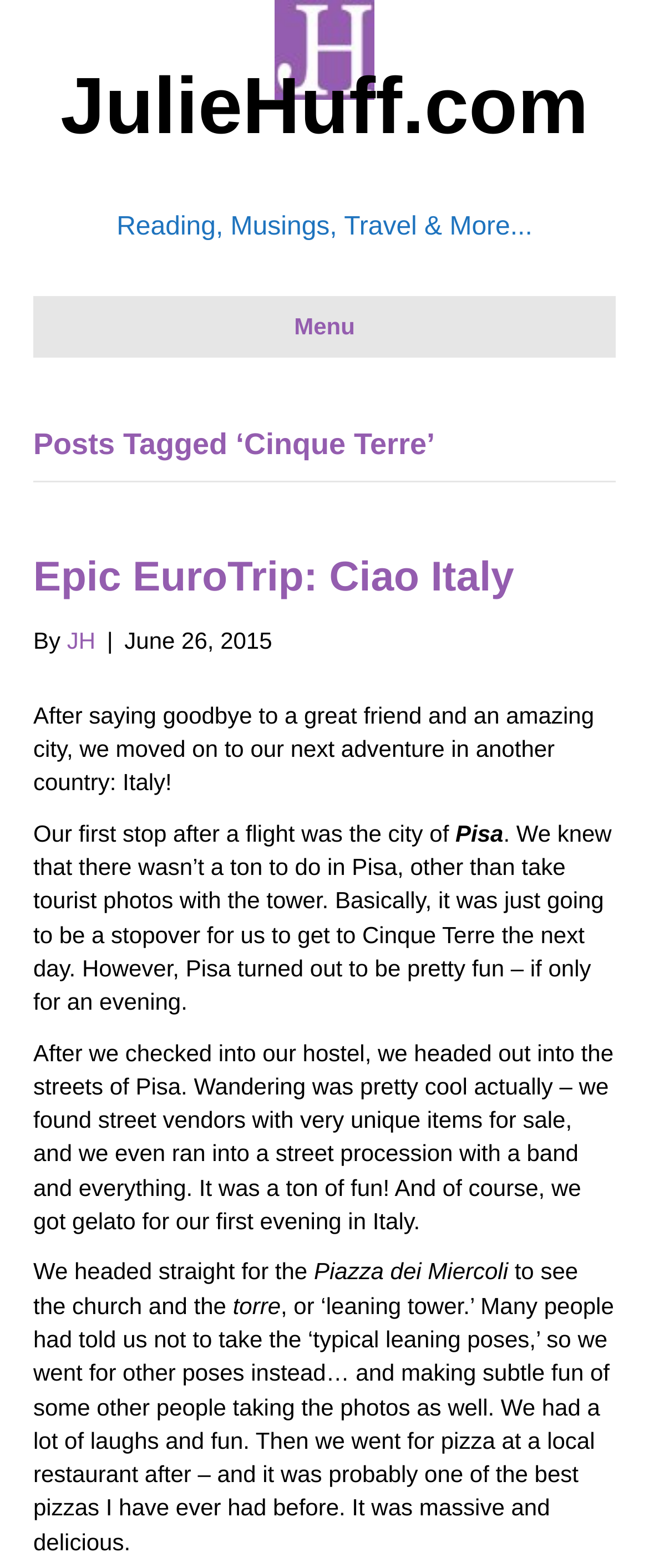Write an elaborate caption that captures the essence of the webpage.

The webpage is about Cinque Terre, a travel destination in Italy, and is part of a personal blog by JulieHuff.com. At the top of the page, there is a link to the blog's homepage, "JulieHuff.com", and a brief description of the blog's content, "Reading, Musings, Travel & More...". 

Below this, there is a navigation menu, "Header Menu", with a button labeled "Menu". 

The main content of the page is a blog post titled "Epic EuroTrip: Ciao Italy", which is a travelogue about the author's trip to Italy, specifically to Cinque Terre. The post is divided into sections, with headings and paragraphs of text. 

The first section introduces the trip, mentioning that the author said goodbye to a friend and a city before moving on to Italy. The text then describes the author's first stop in Italy, Pisa, which was intended to be a brief stopover before heading to Cinque Terre. However, Pisa turned out to be more enjoyable than expected, with the author discovering unique street vendors, a street procession, and enjoying gelato. 

The next section describes the author's visit to the Piazza dei Miercoli, where they saw the church and the famous leaning tower of Pisa. The author mentions that they avoided taking the typical "leaning poses" for photos, instead opting for more creative and humorous poses. After visiting the tower, the author had a delicious pizza at a local restaurant.